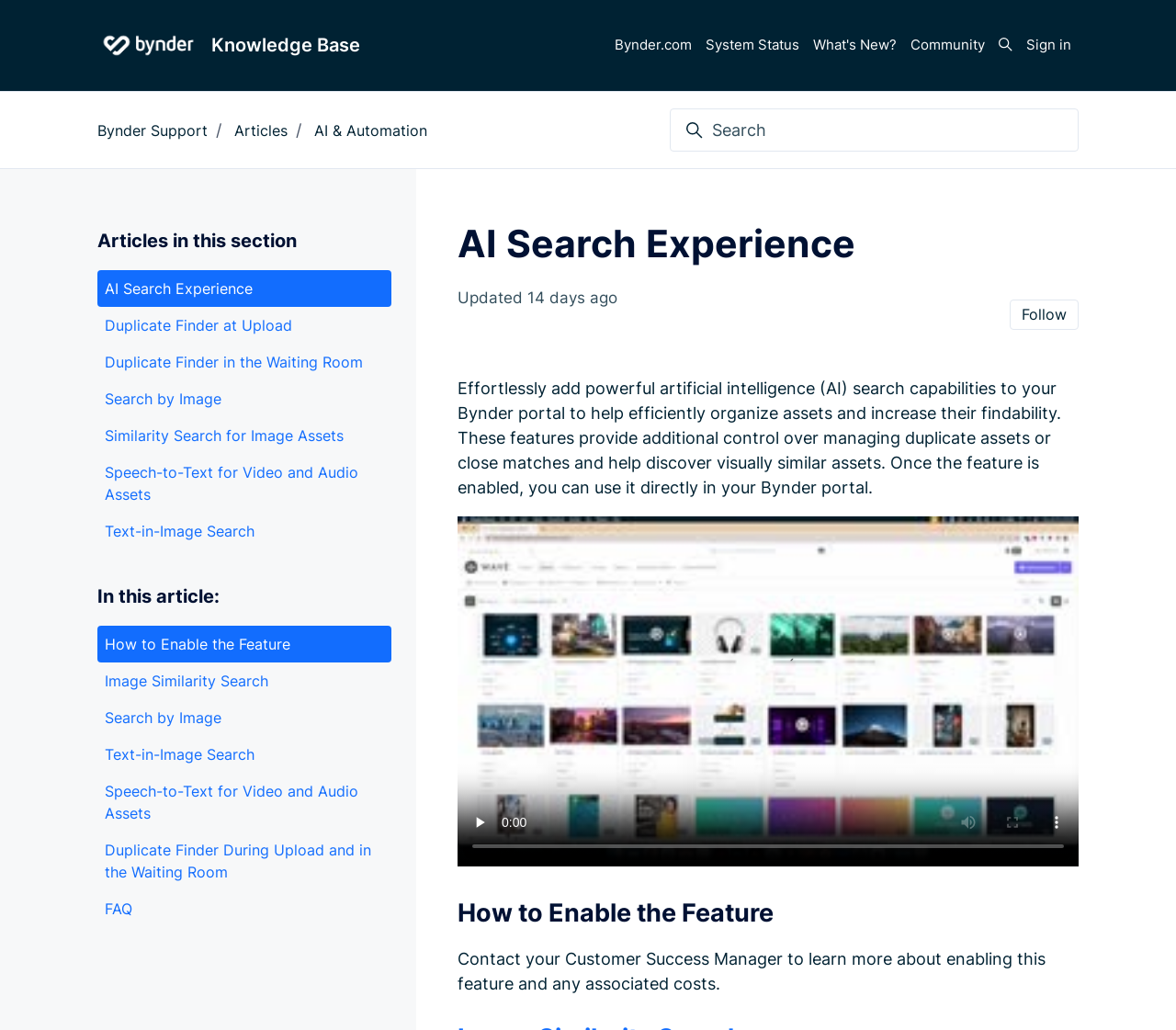Please provide the bounding box coordinates for the UI element as described: "Duplicate Finder at Upload". The coordinates must be four floats between 0 and 1, represented as [left, top, right, bottom].

[0.083, 0.298, 0.333, 0.333]